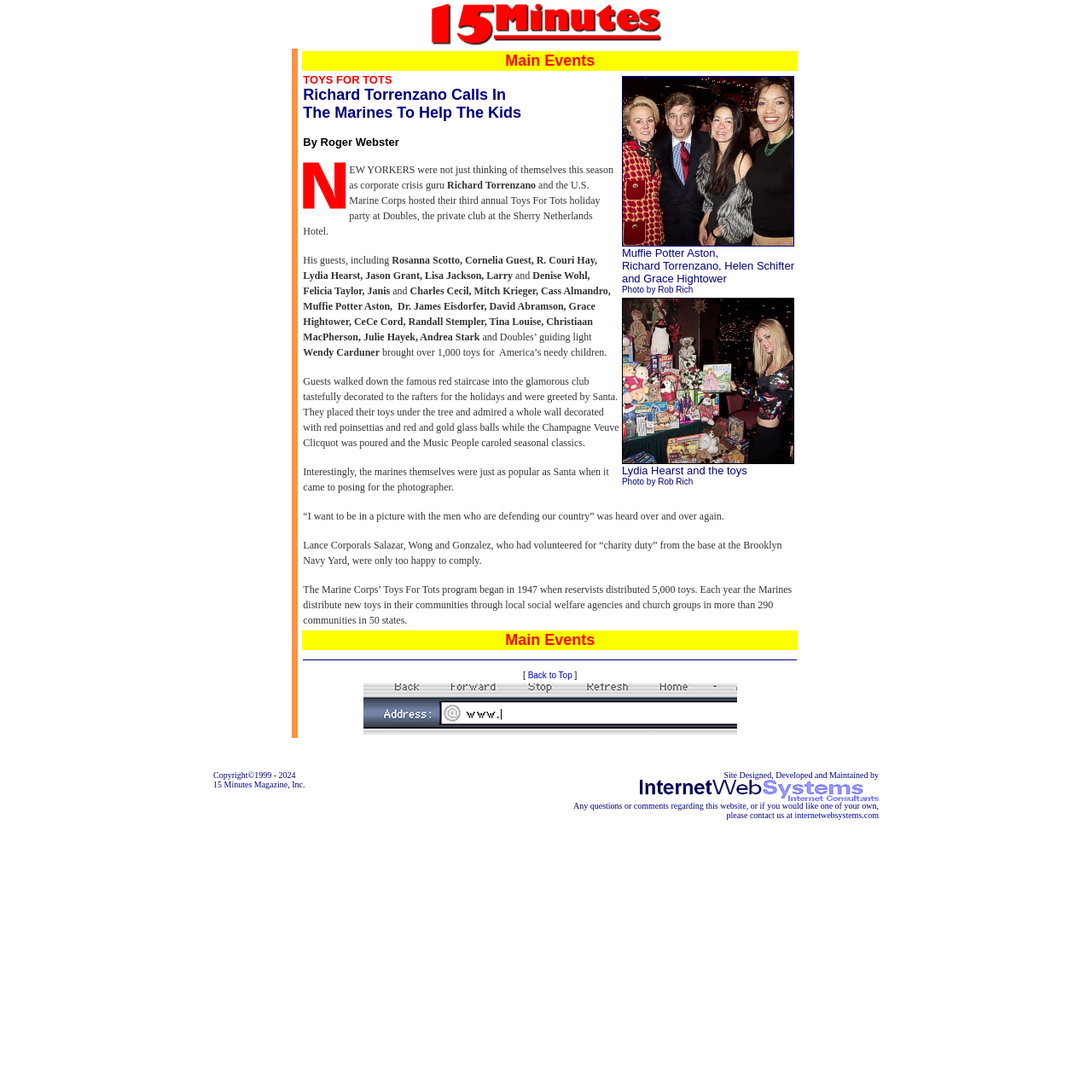What is the name of the magazine that designed the website?
Provide an in-depth and detailed answer to the question.

The website's footer section mentions that the website was designed, developed, and maintained by Internet Web Systems, and it is copyrighted by 15 Minutes Magazine, Inc.